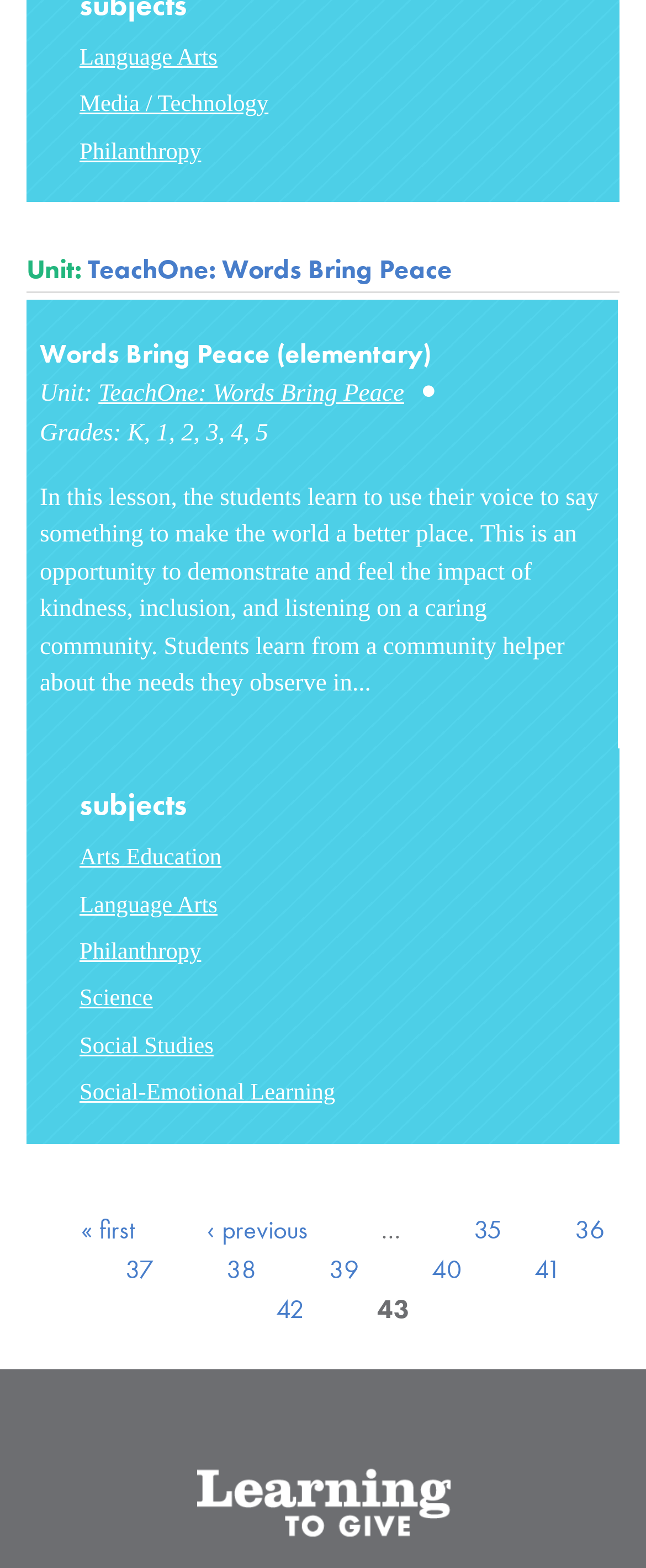What is the subject of the link 'Language Arts'? Refer to the image and provide a one-word or short phrase answer.

Language Arts